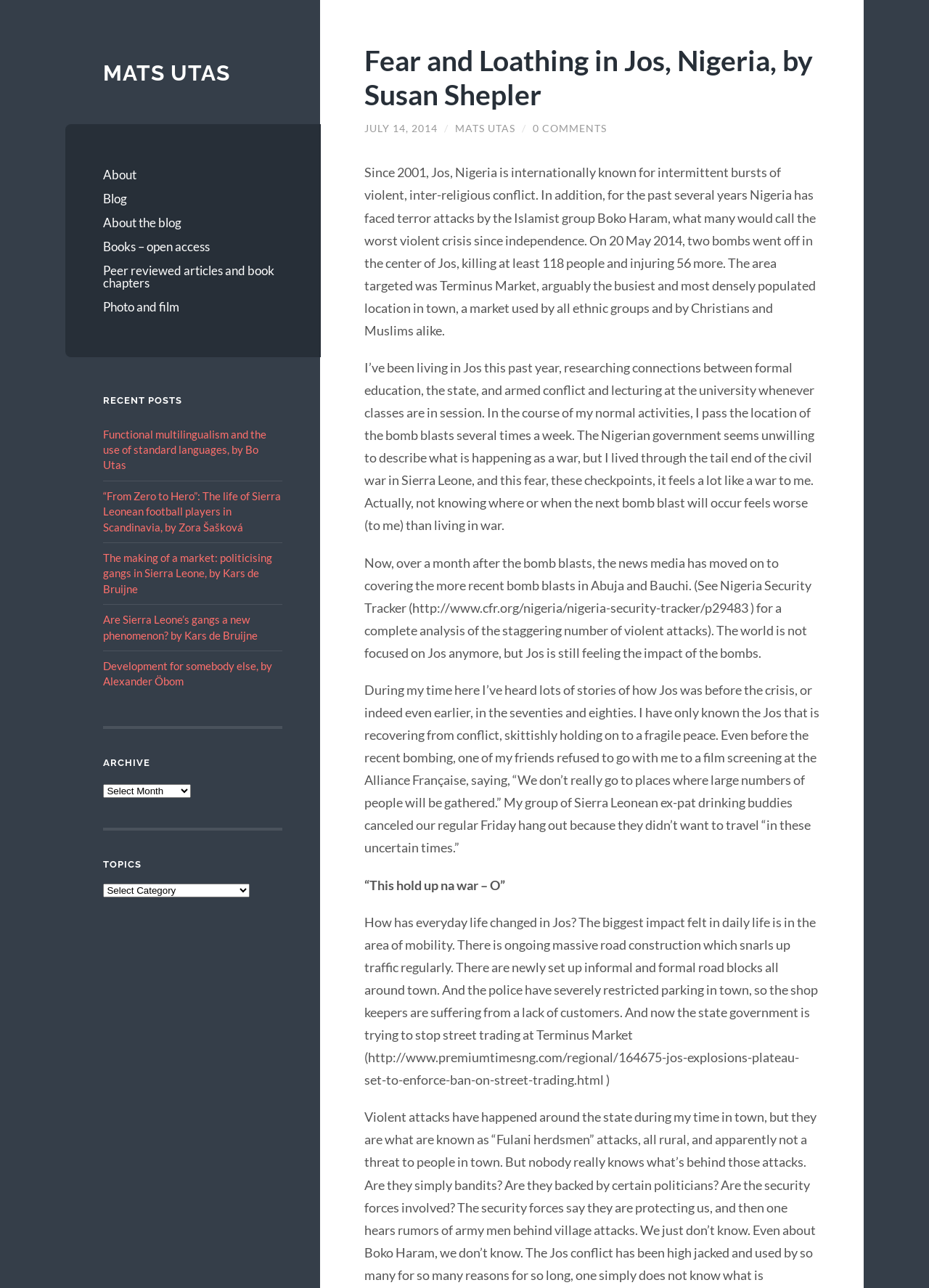Find the bounding box coordinates for the HTML element specified by: "Blog".

[0.111, 0.145, 0.304, 0.163]